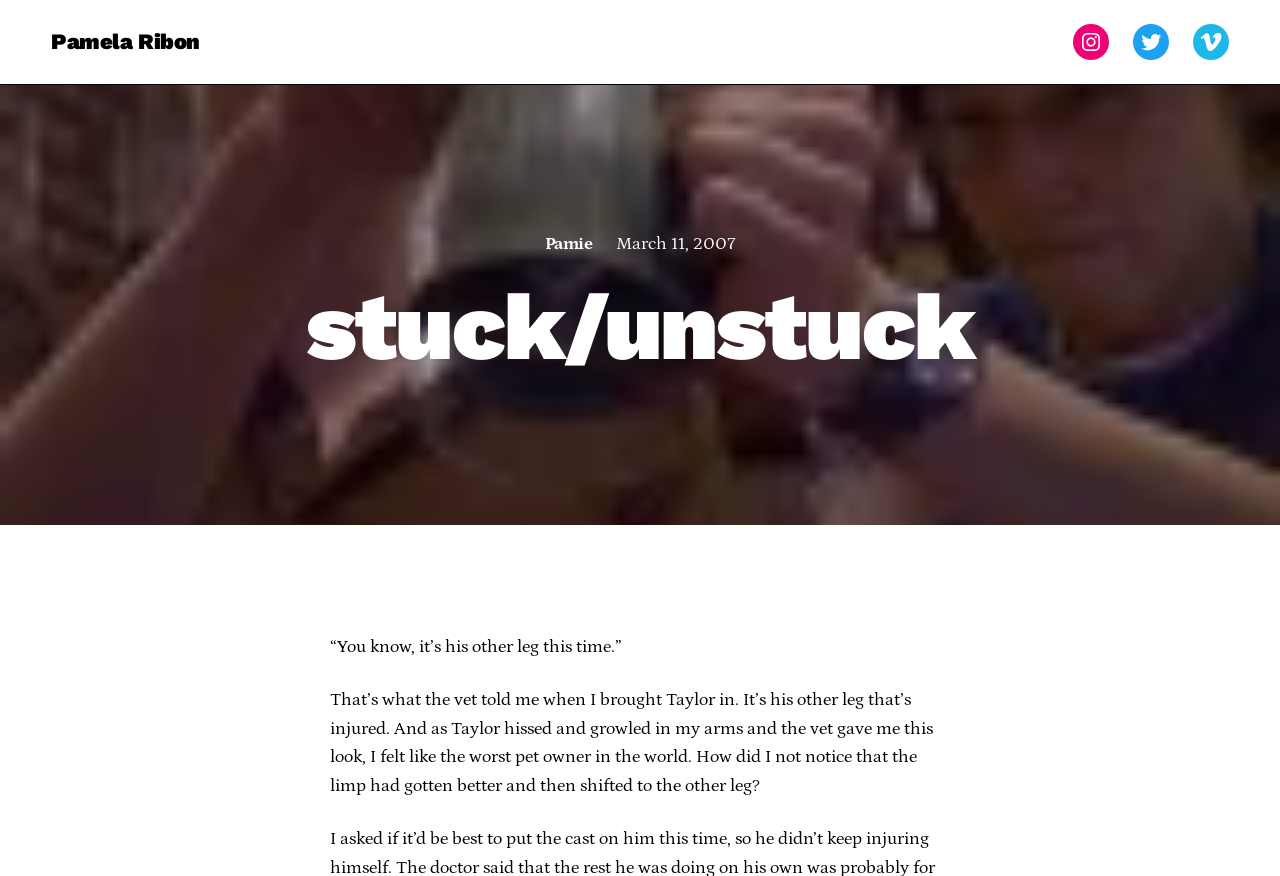Using the provided element description: "Instagram", determine the bounding box coordinates of the corresponding UI element in the screenshot.

[0.838, 0.027, 0.866, 0.068]